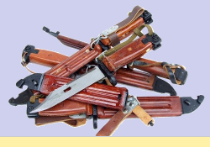Use the information in the screenshot to answer the question comprehensively: What is the background color of the image?

The caption specifically states that the background of the image is a 'soft purple', which contrasts with the colors of the bayonets.